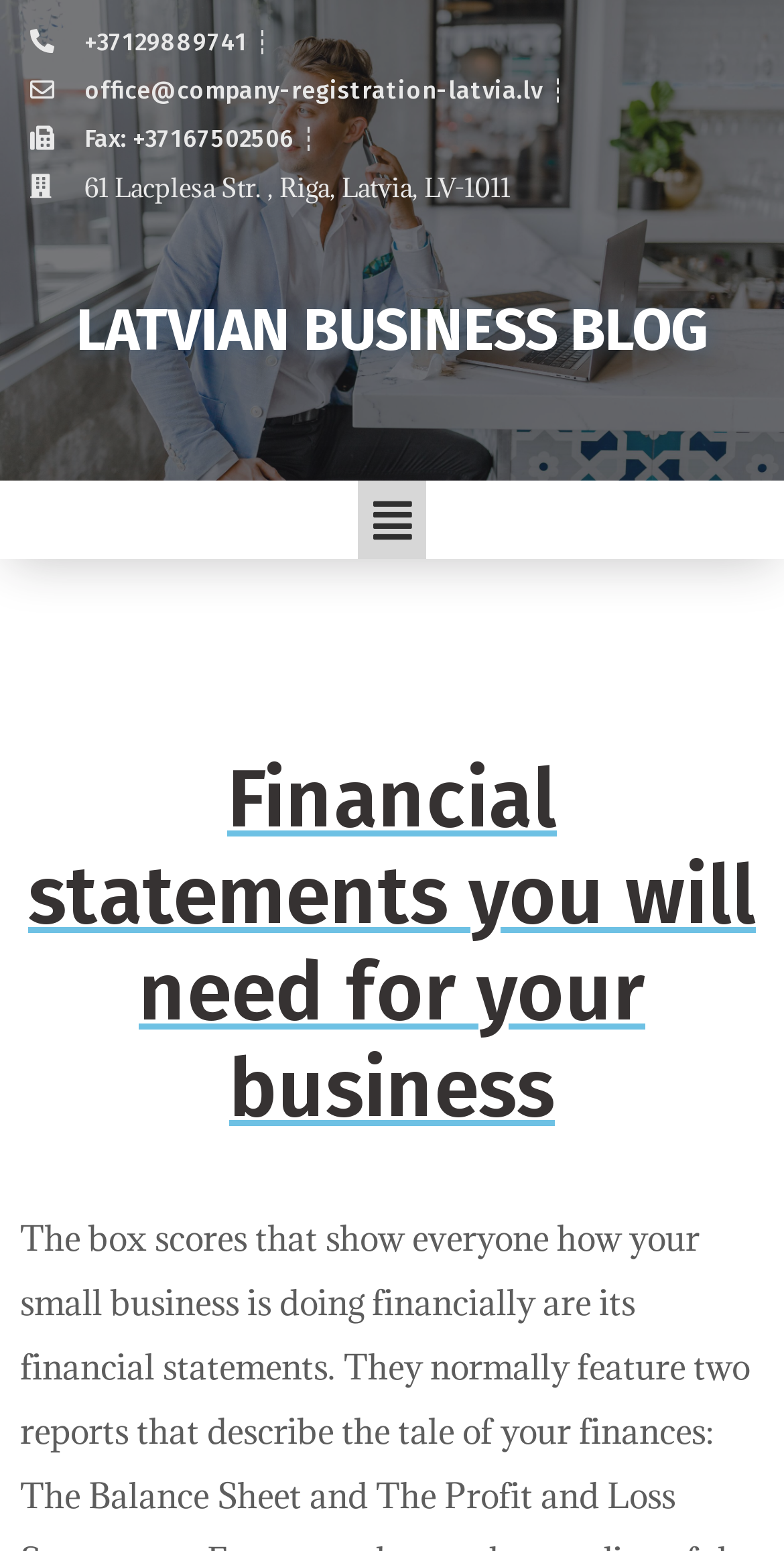Calculate the bounding box coordinates of the UI element given the description: "alt="logo"".

None